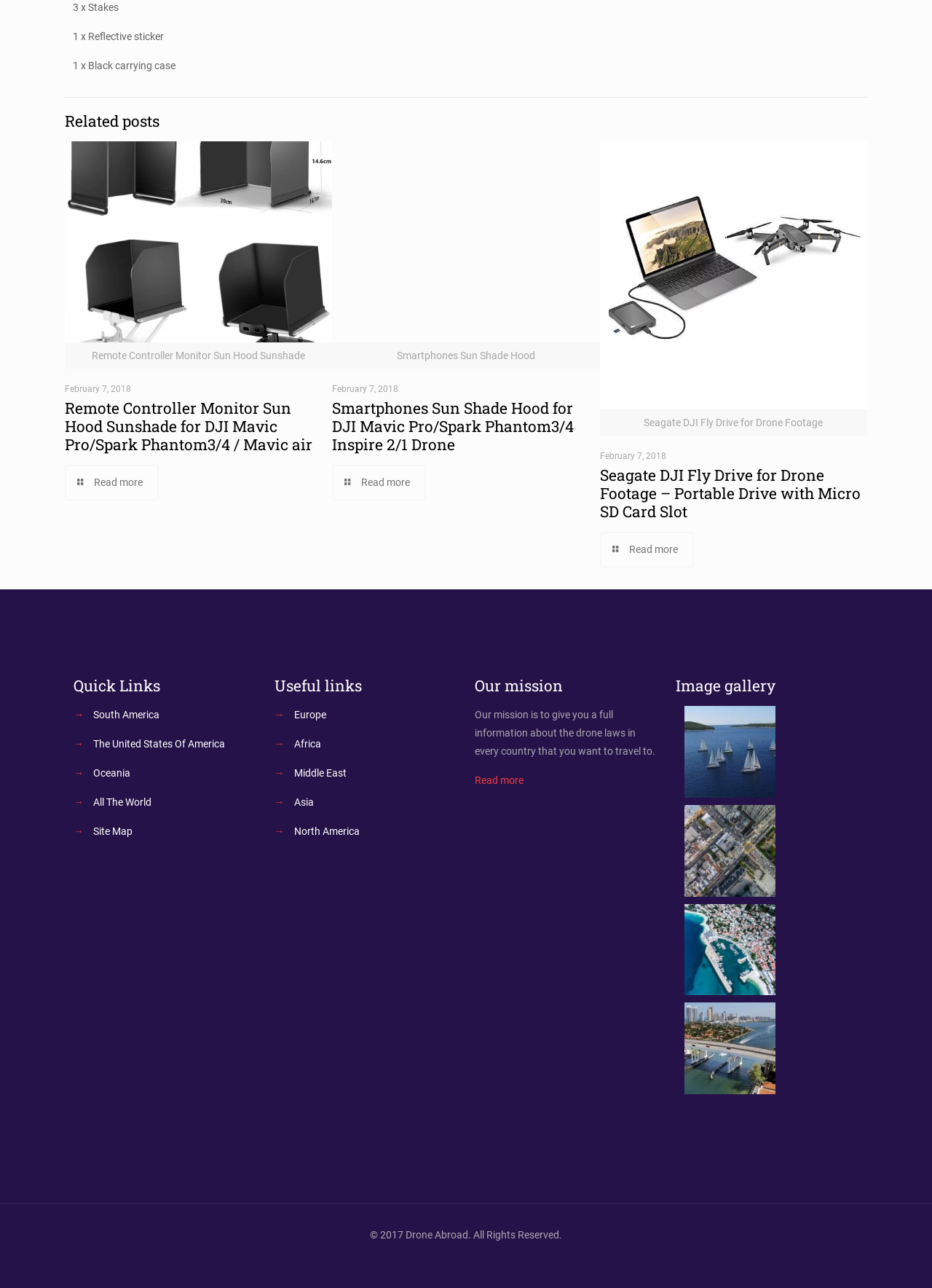Extract the bounding box of the UI element described as: "Asia".

[0.315, 0.618, 0.336, 0.627]